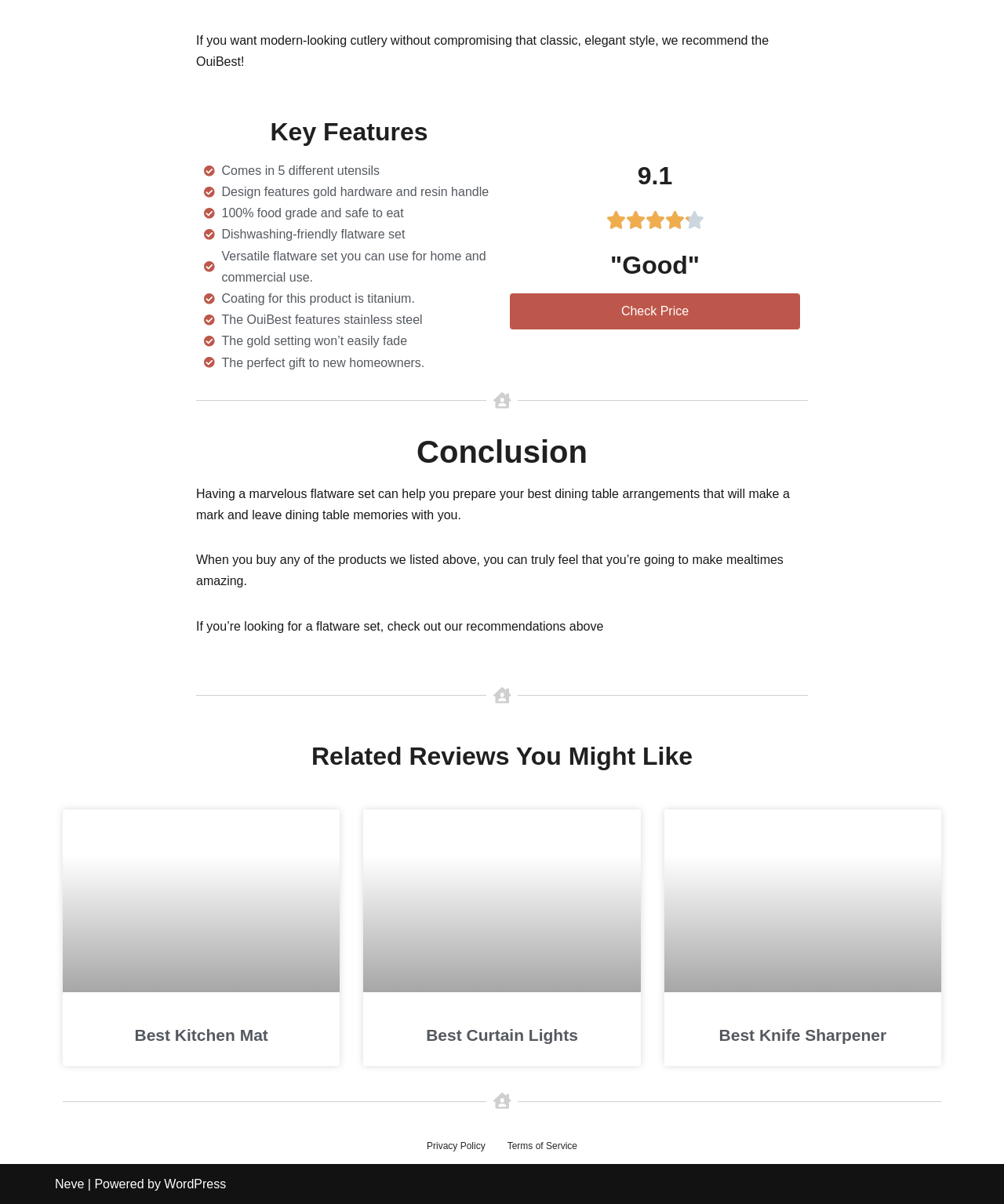Show the bounding box coordinates for the element that needs to be clicked to execute the following instruction: "Read related review on Best Curtain Lights". Provide the coordinates in the form of four float numbers between 0 and 1, i.e., [left, top, right, bottom].

[0.424, 0.852, 0.576, 0.867]